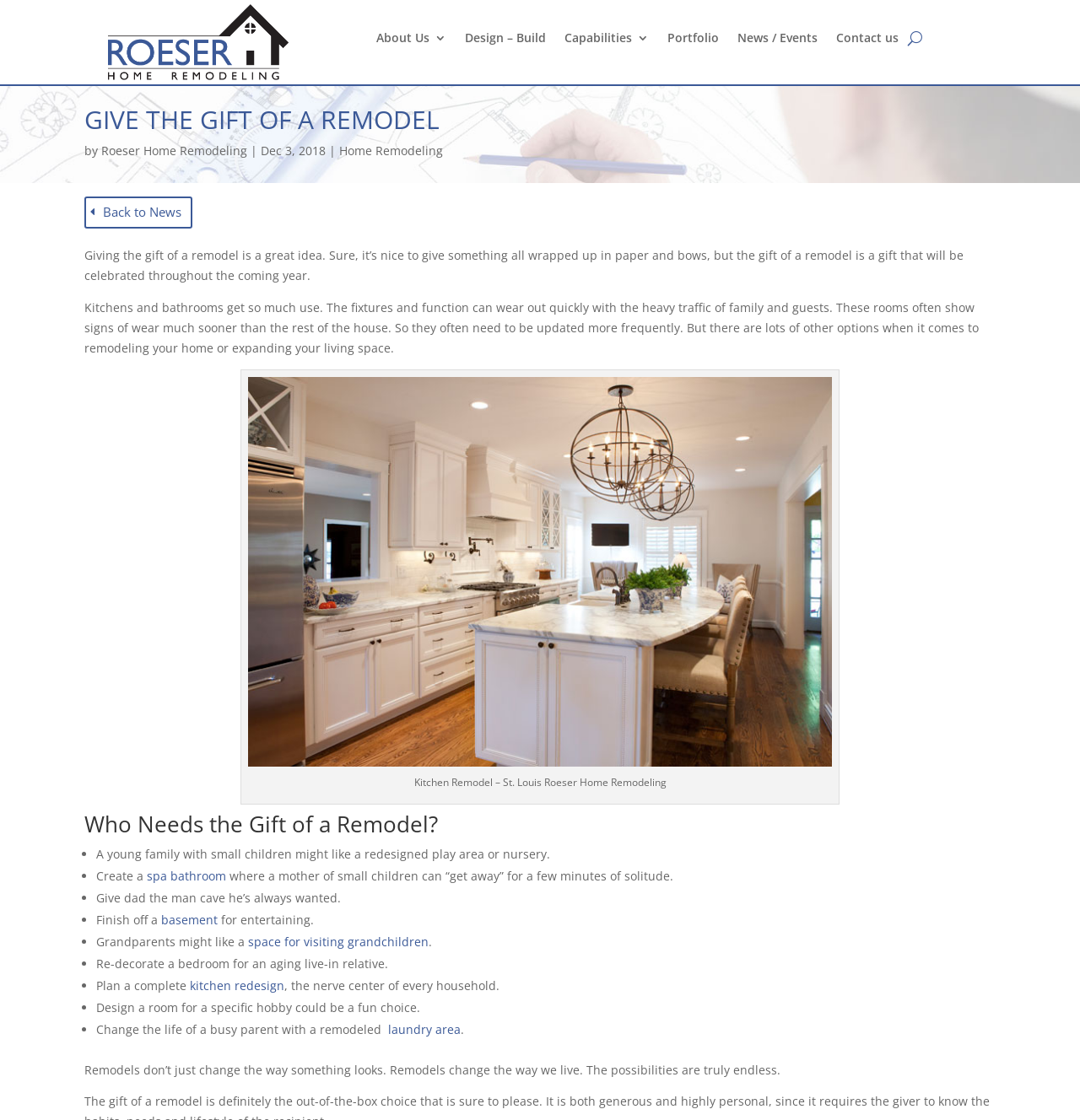Find the bounding box coordinates of the clickable region needed to perform the following instruction: "Click on Expand dropdown menu". The coordinates should be provided as four float numbers between 0 and 1, i.e., [left, top, right, bottom].

None